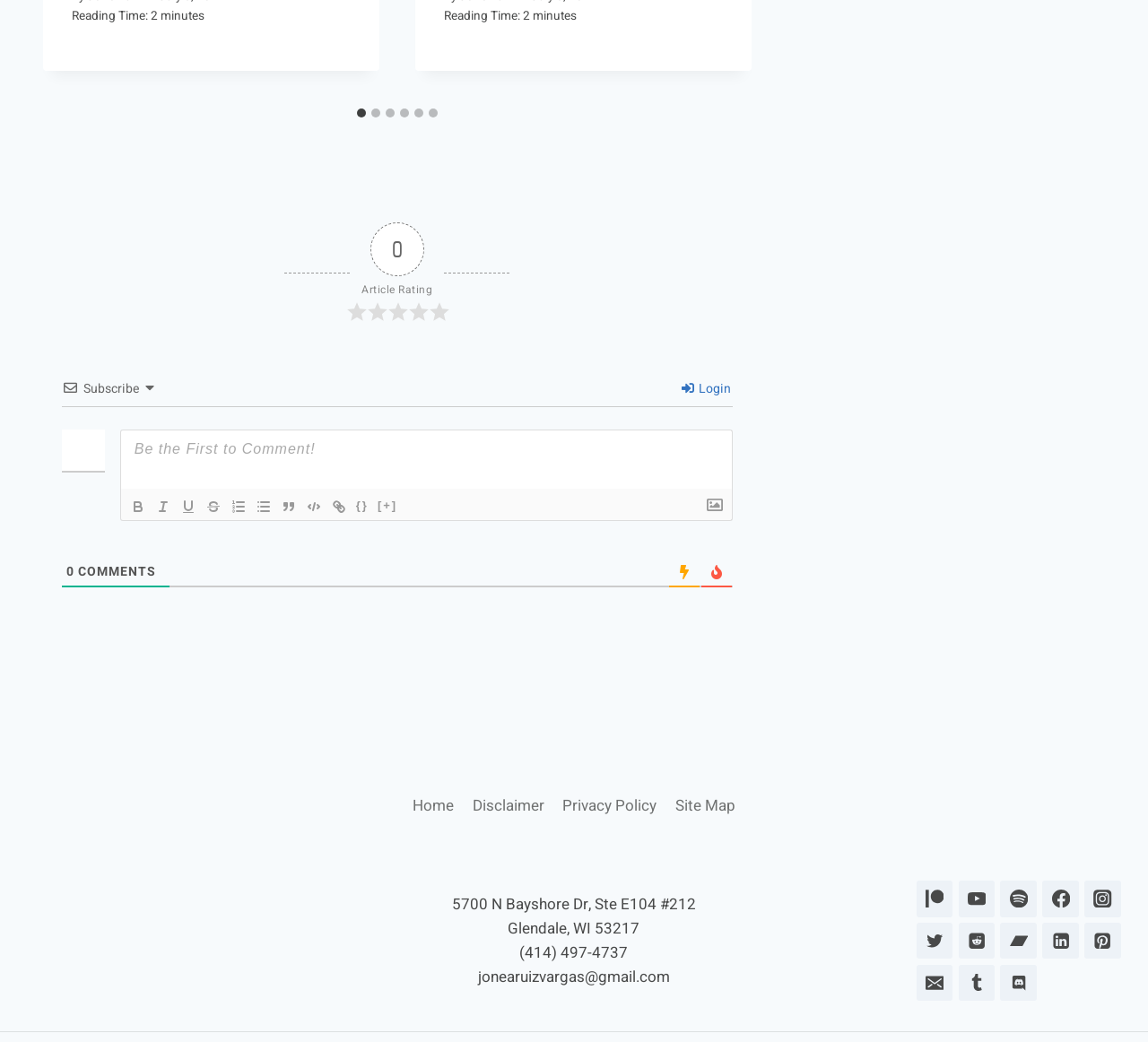How many slides are available in the article?
Make sure to answer the question with a detailed and comprehensive explanation.

The tab list at the top of the webpage shows 6 slide options, namely 'Go to slide 1', 'Go to slide 2', ..., 'Go to slide 6'.